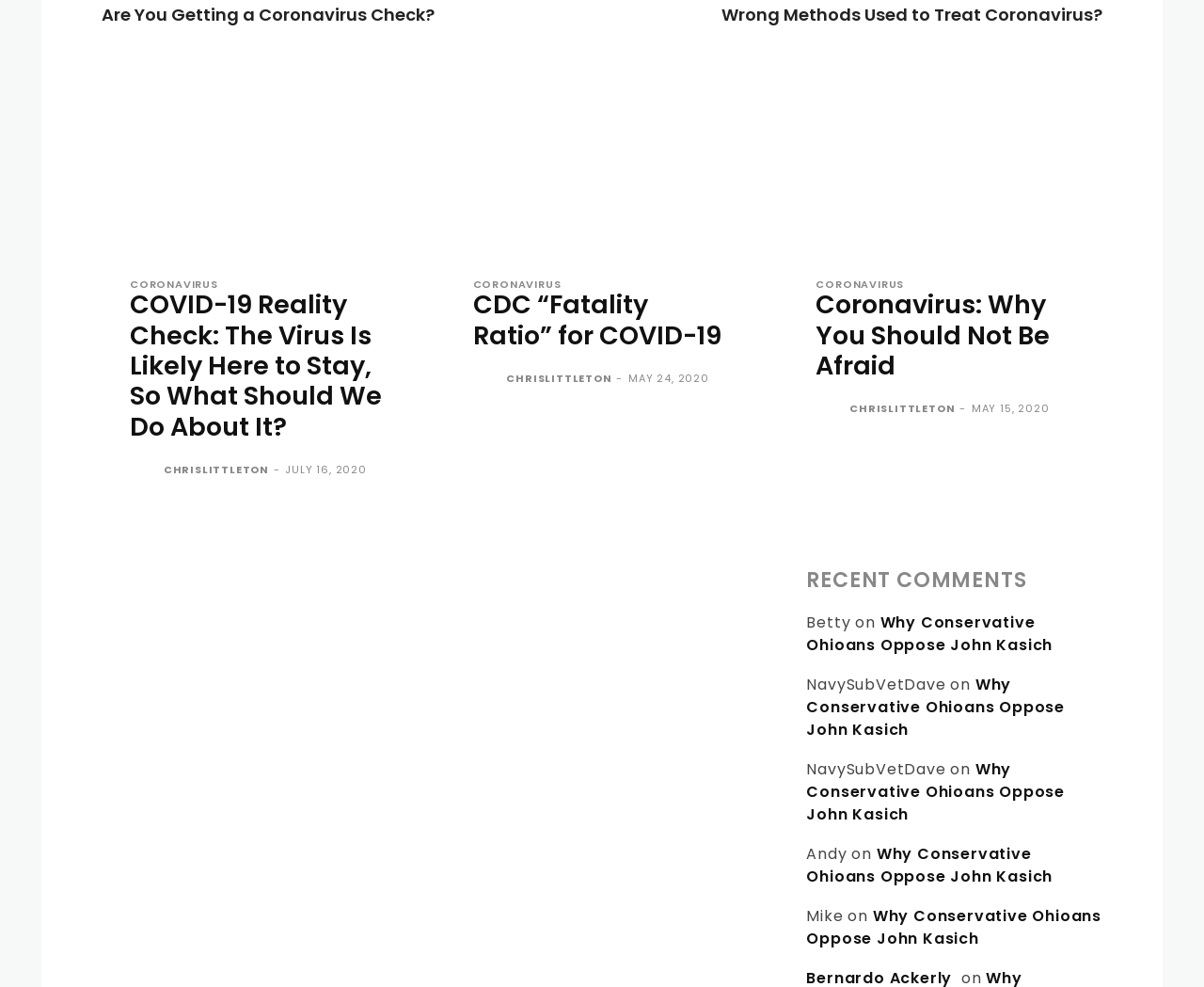Answer briefly with one word or phrase:
Who is the author of the second article?

CHRISLITTLETON